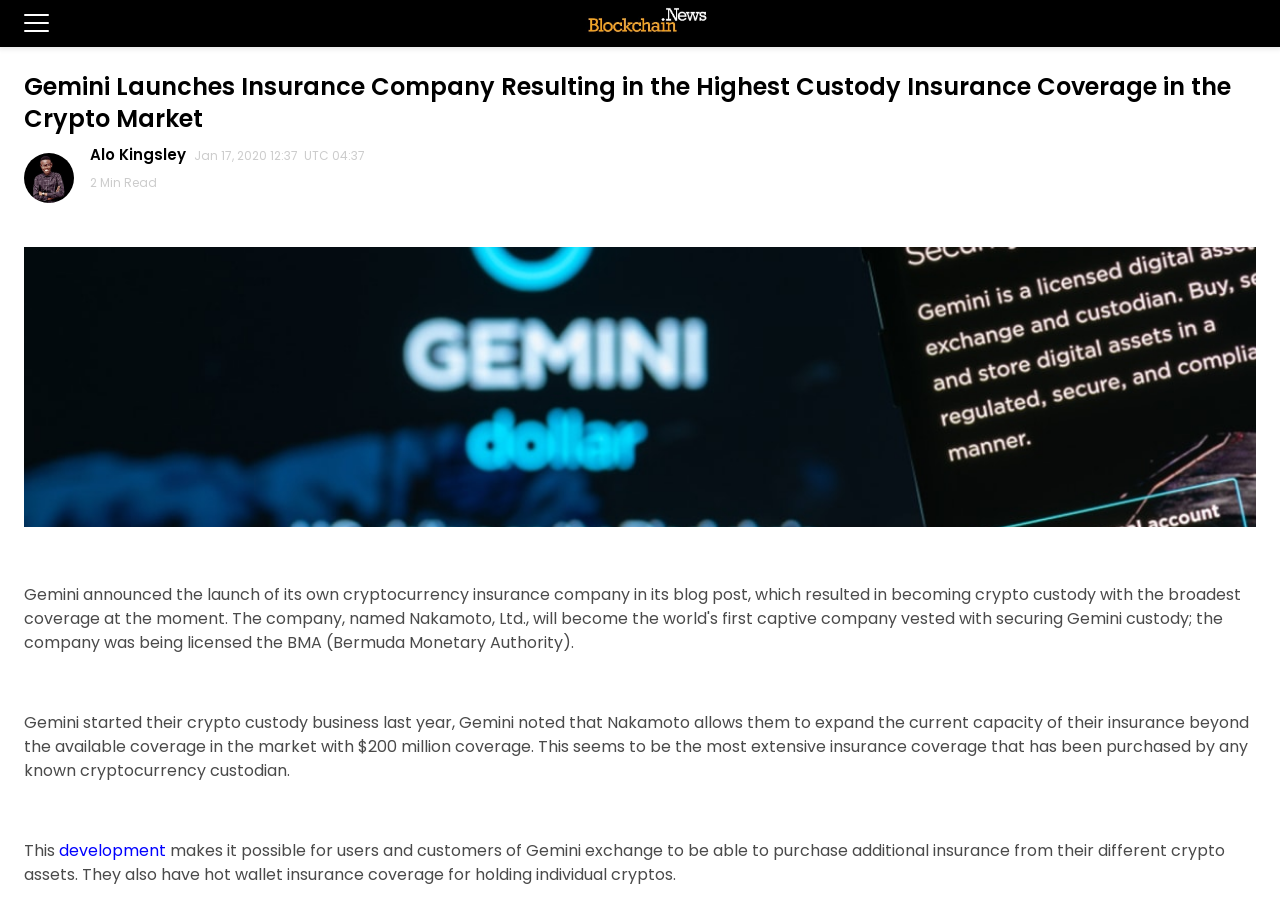What is the name of the company launching an insurance company?
Refer to the screenshot and respond with a concise word or phrase.

Gemini